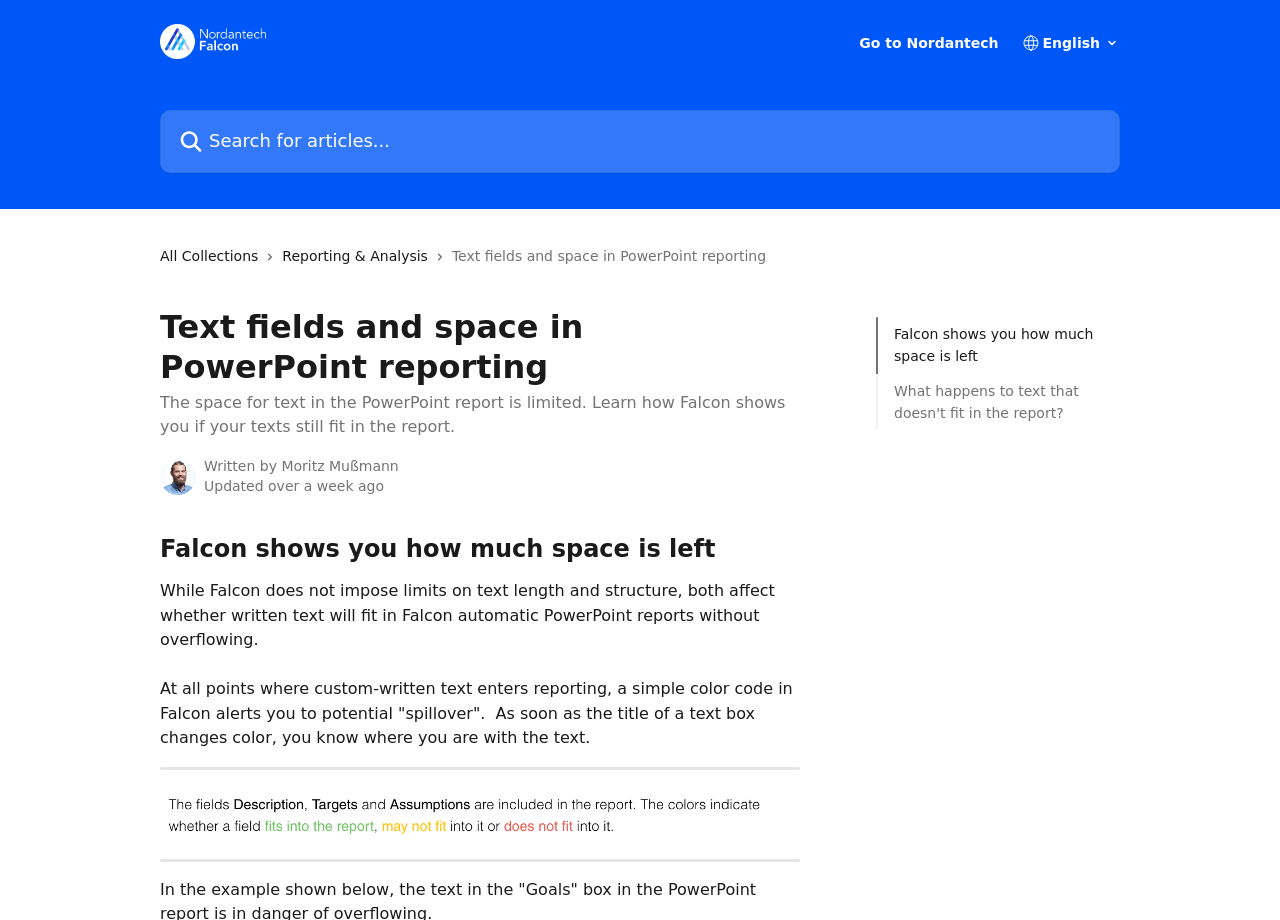Who is the author of this article?
Based on the visual, give a brief answer using one word or a short phrase.

Moritz Mußmann